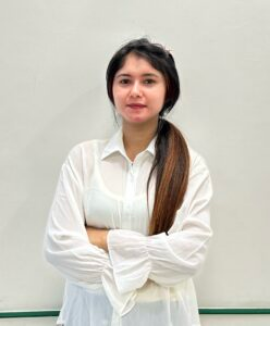What is Dr. Lunthi's hairstyle in the image?
Please answer the question with a detailed response using the information from the screenshot.

The caption describes Dr. Lunthi's hairstyle as 'her long hair, which is styled neatly', indicating that her hair is long and well-groomed.